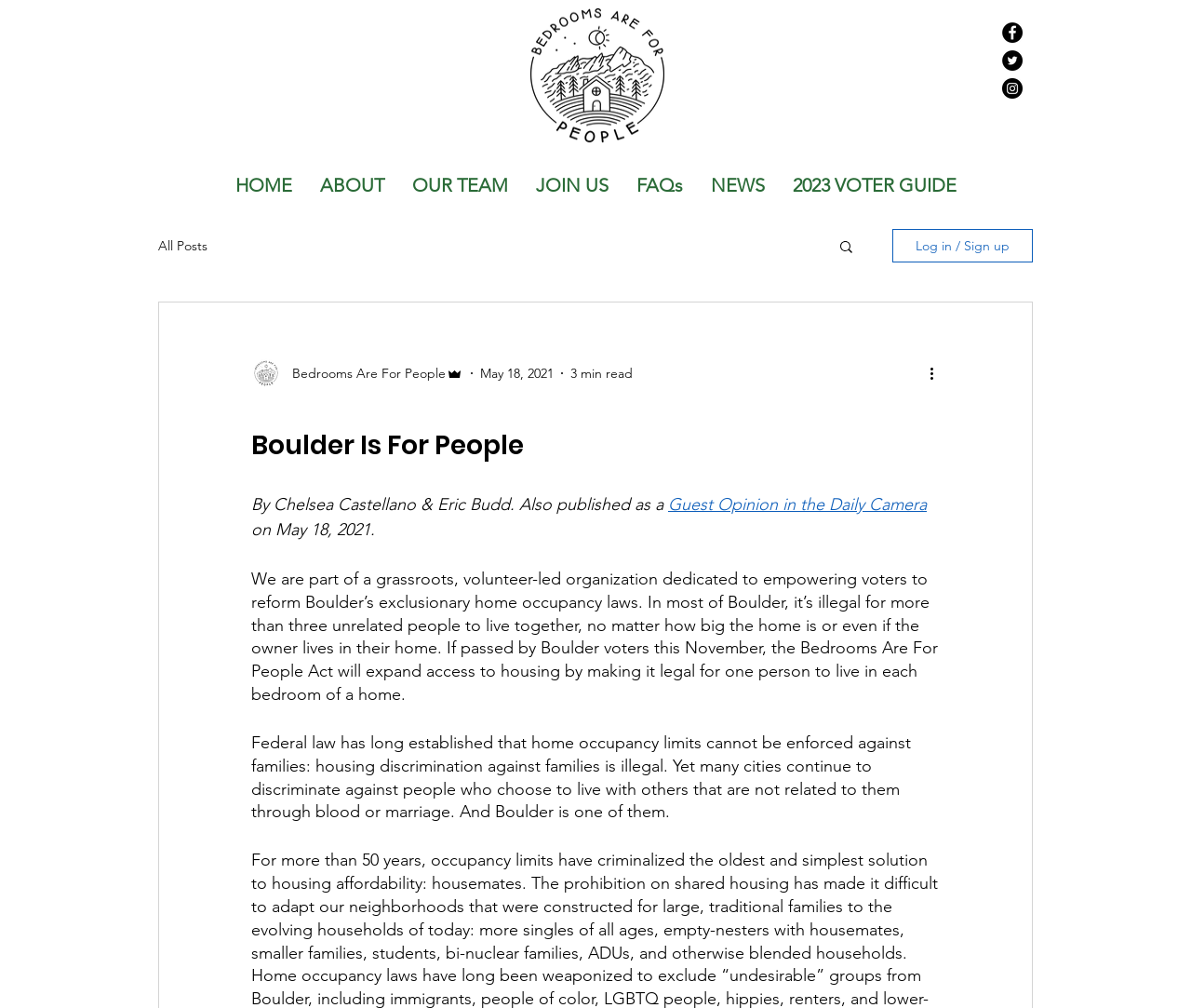Locate the bounding box coordinates of the clickable area needed to fulfill the instruction: "Call the phone number".

None